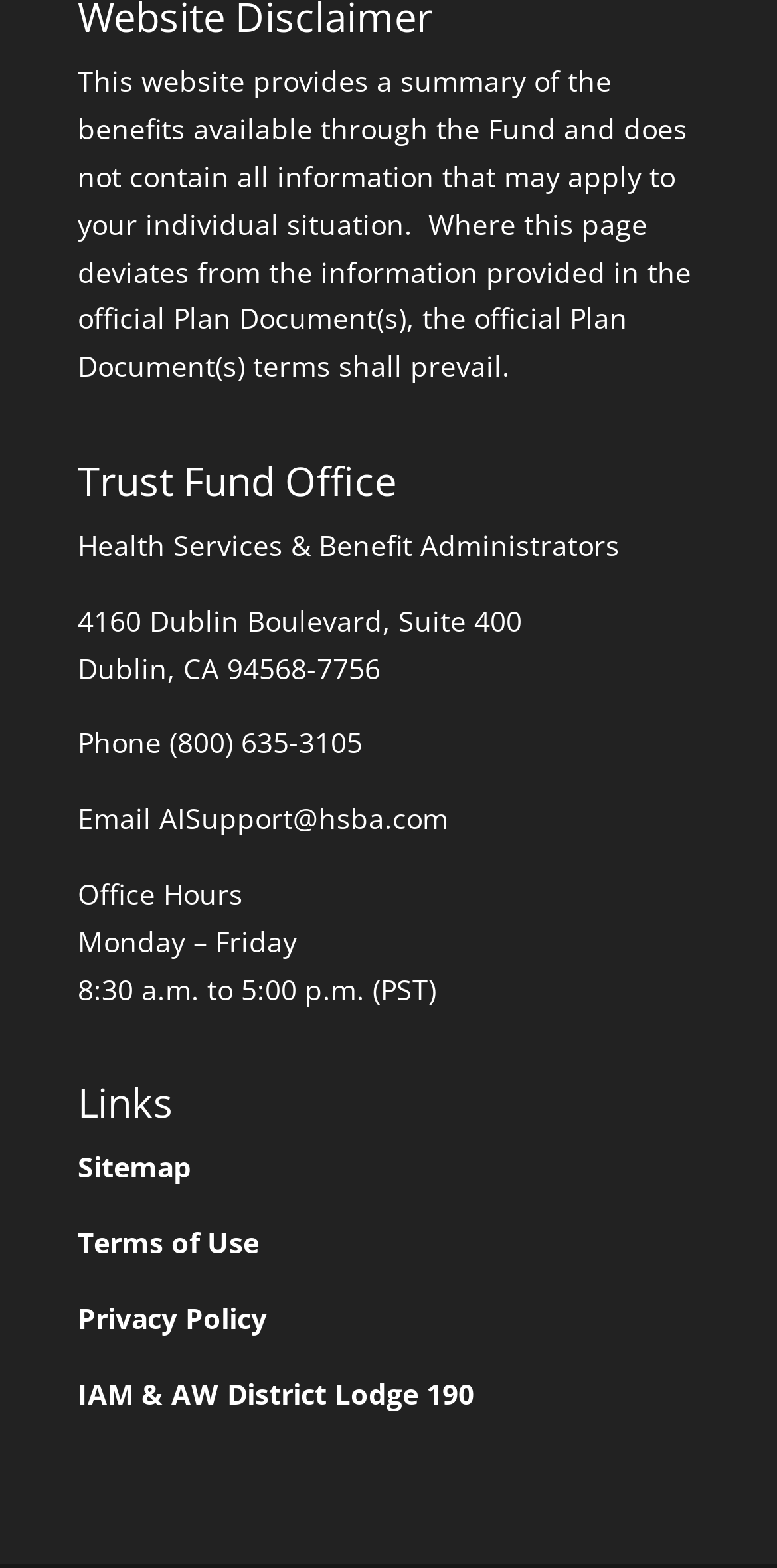Provide a single word or phrase to answer the given question: 
What is the address of the Trust Fund Office?

4160 Dublin Boulevard, Suite 400